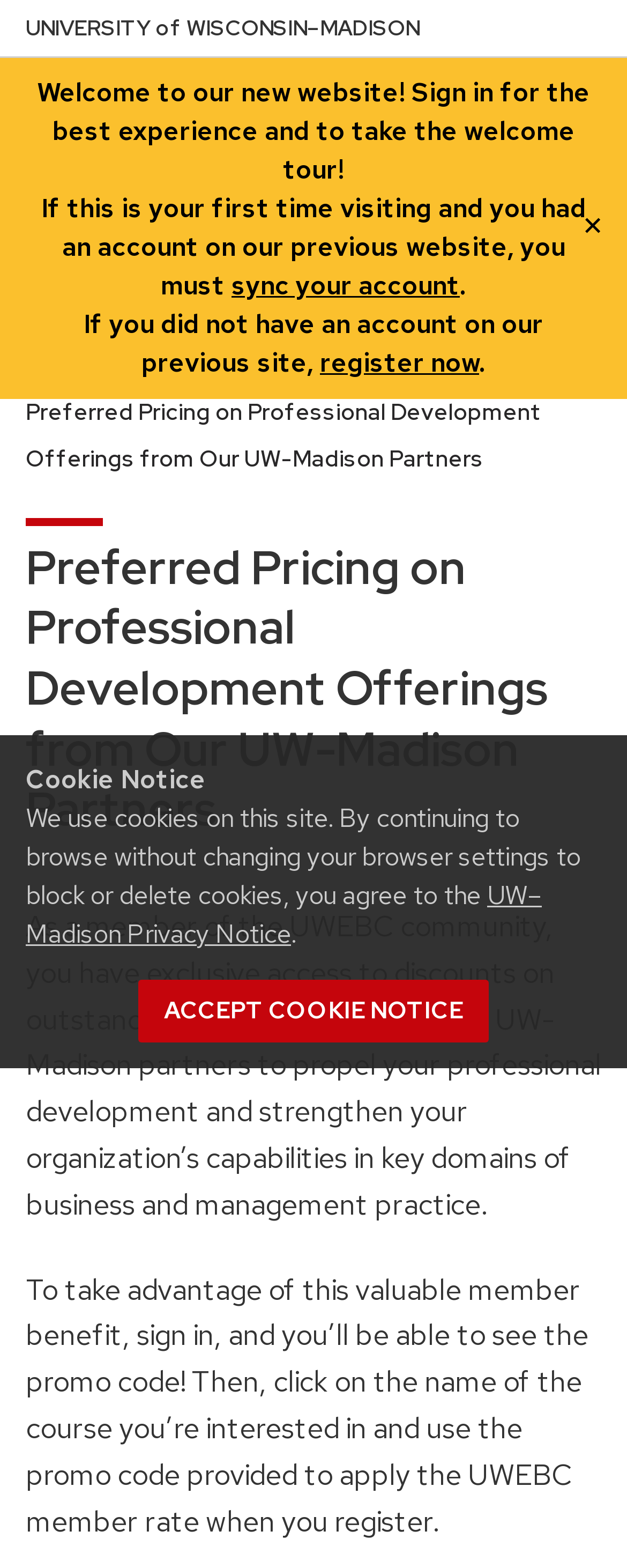Locate the bounding box of the UI element described by: "✕" in the given webpage screenshot.

[0.915, 0.138, 0.974, 0.154]